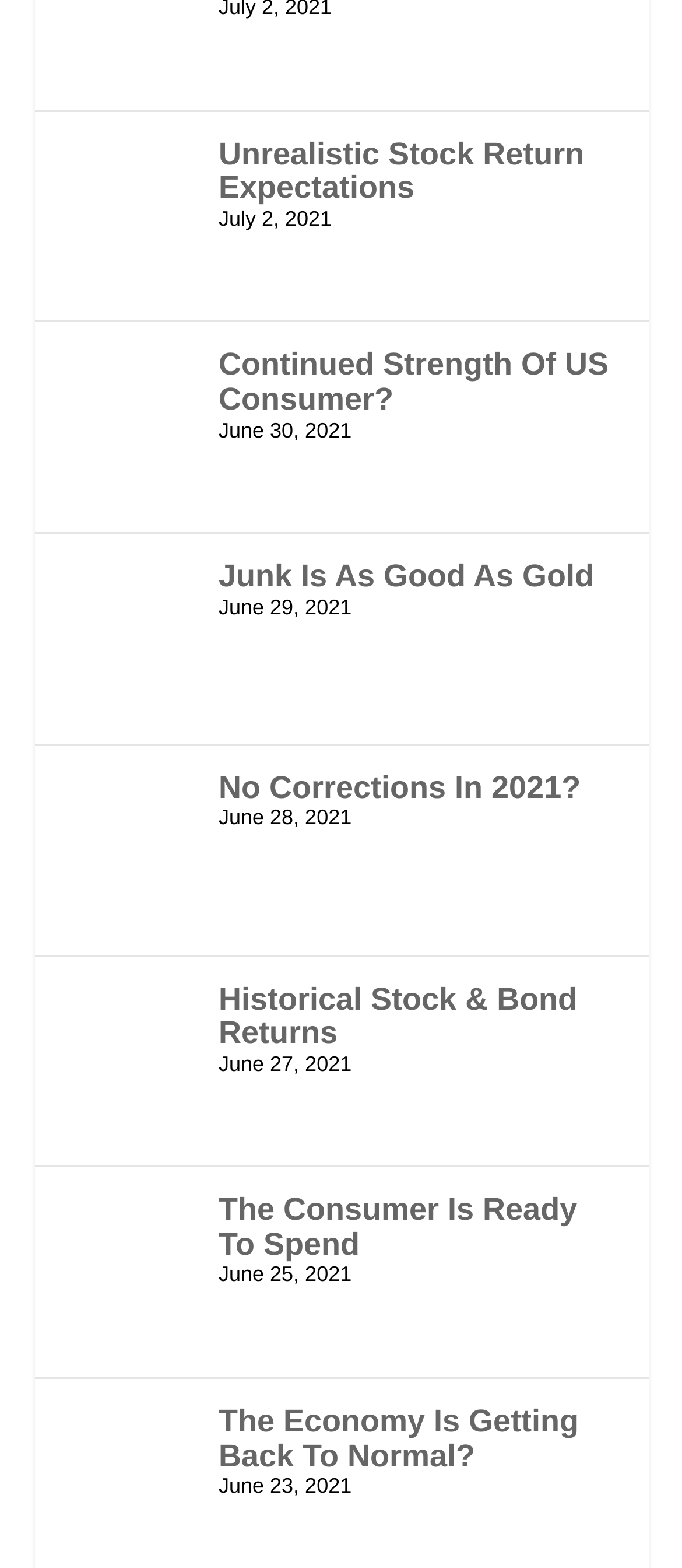Provide the bounding box coordinates of the HTML element this sentence describes: "Unrealistic Stock Return Expectations". The bounding box coordinates consist of four float numbers between 0 and 1, i.e., [left, top, right, bottom].

[0.321, 0.09, 0.857, 0.13]